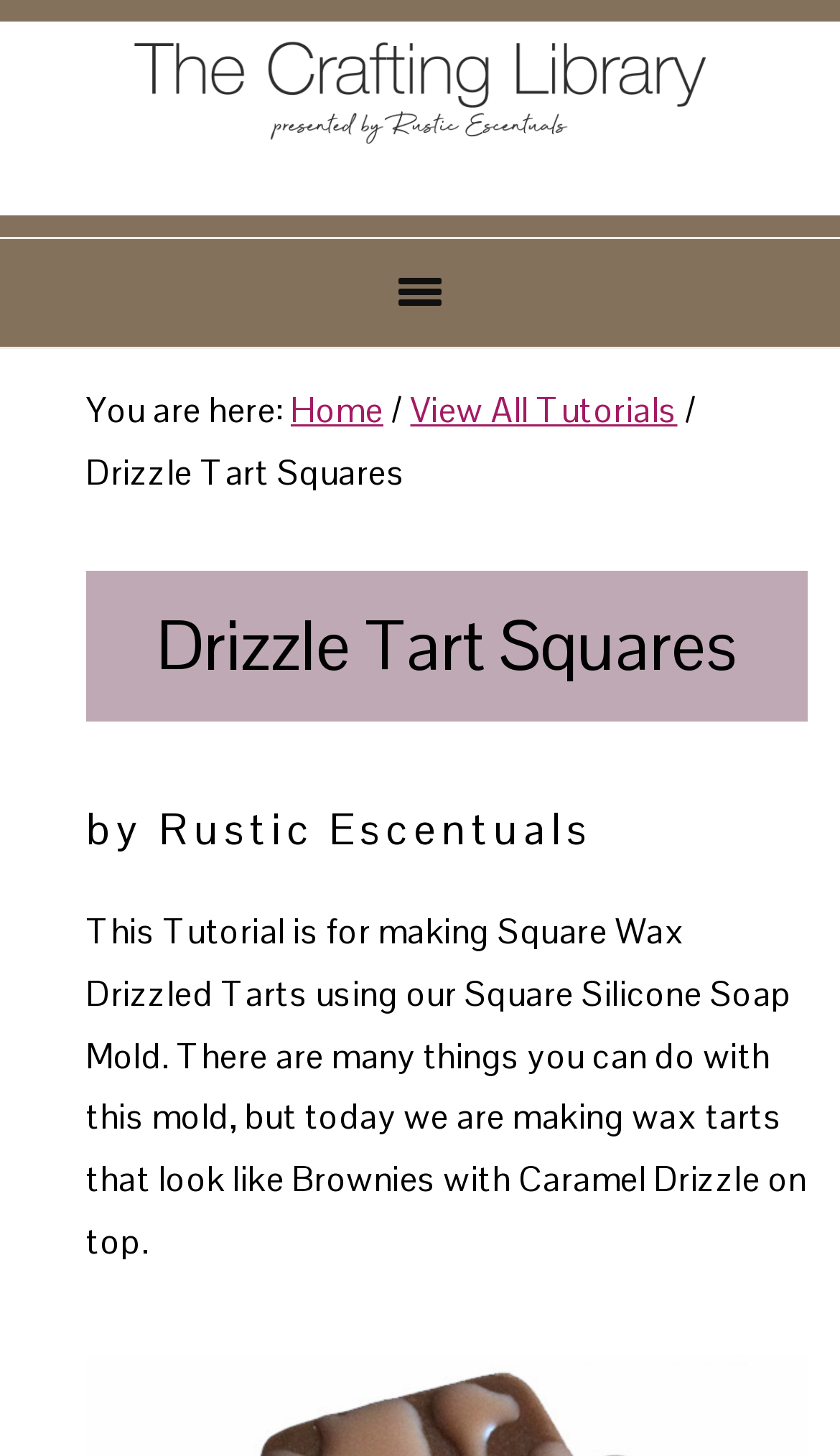Create a detailed summary of all the visual and textual information on the webpage.

The webpage is about a recipe tutorial for making Drizzle Tart Squares with wax. At the top left corner, there are two links, "Skip to main content" and "Skip to primary sidebar", which are likely navigation aids for accessibility. 

Below these links, there is a logo or branding element, "Recipes & Tutorials Crafting Library", which is accompanied by an image. This element spans most of the width of the page. 

To the right of the logo, there is a breadcrumb navigation section, which indicates the current page's location within the website's hierarchy. The breadcrumb trail starts with "You are here:", followed by a link to the "Home" page, then a separator, and finally a link to "View All Tutorials". 

Below the breadcrumb section, there is a heading that reads "Drizzle Tart Squares", which is followed by a subheading "by Rustic Escentuals". 

The main content of the page is a tutorial description, which explains that the tutorial is about making square wax drizzled tarts using a specific mold, and that the resulting tarts will resemble brownies with caramel drizzle on top.